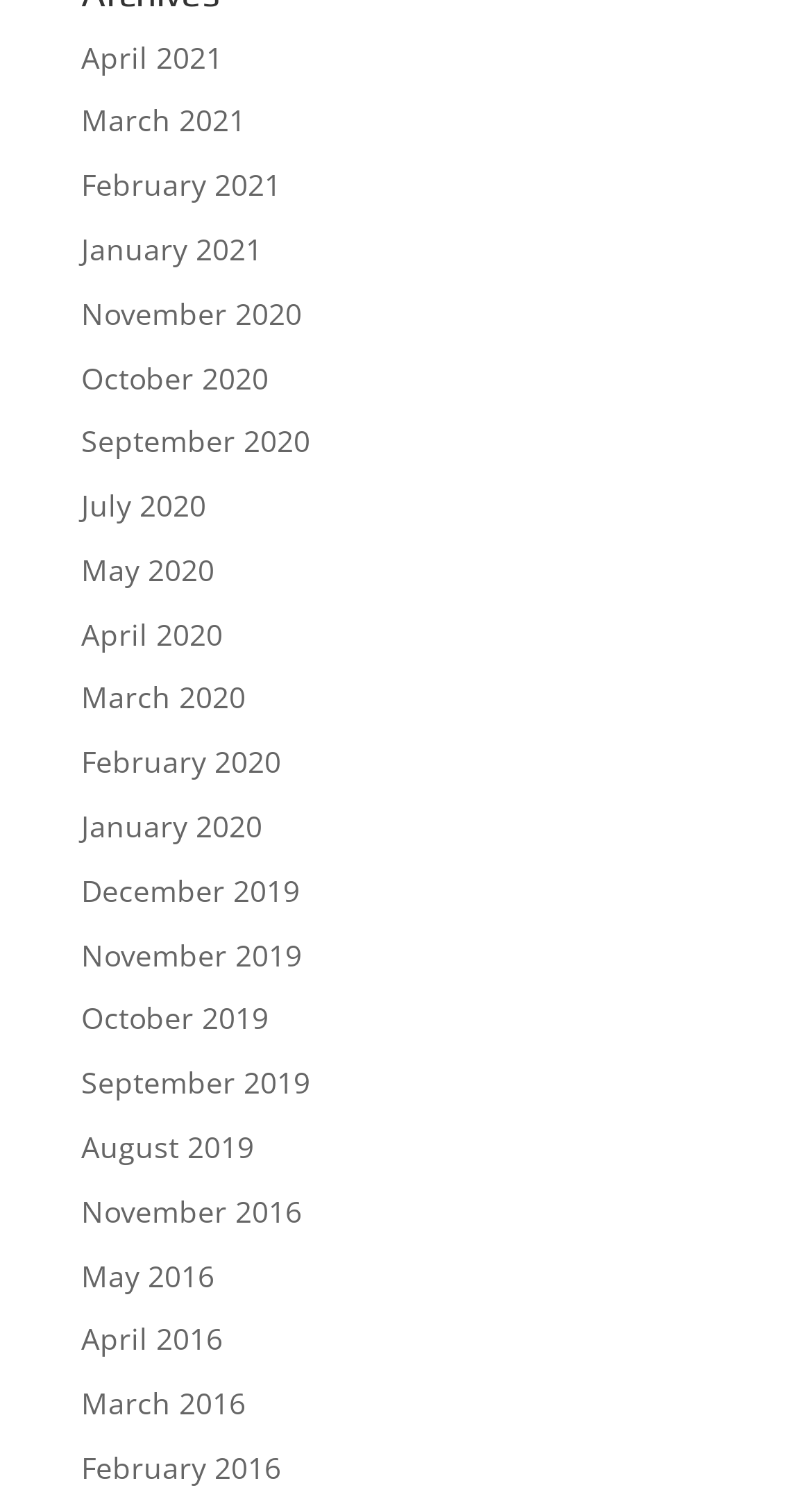Reply to the question with a single word or phrase:
Is there a link for June 2020?

No